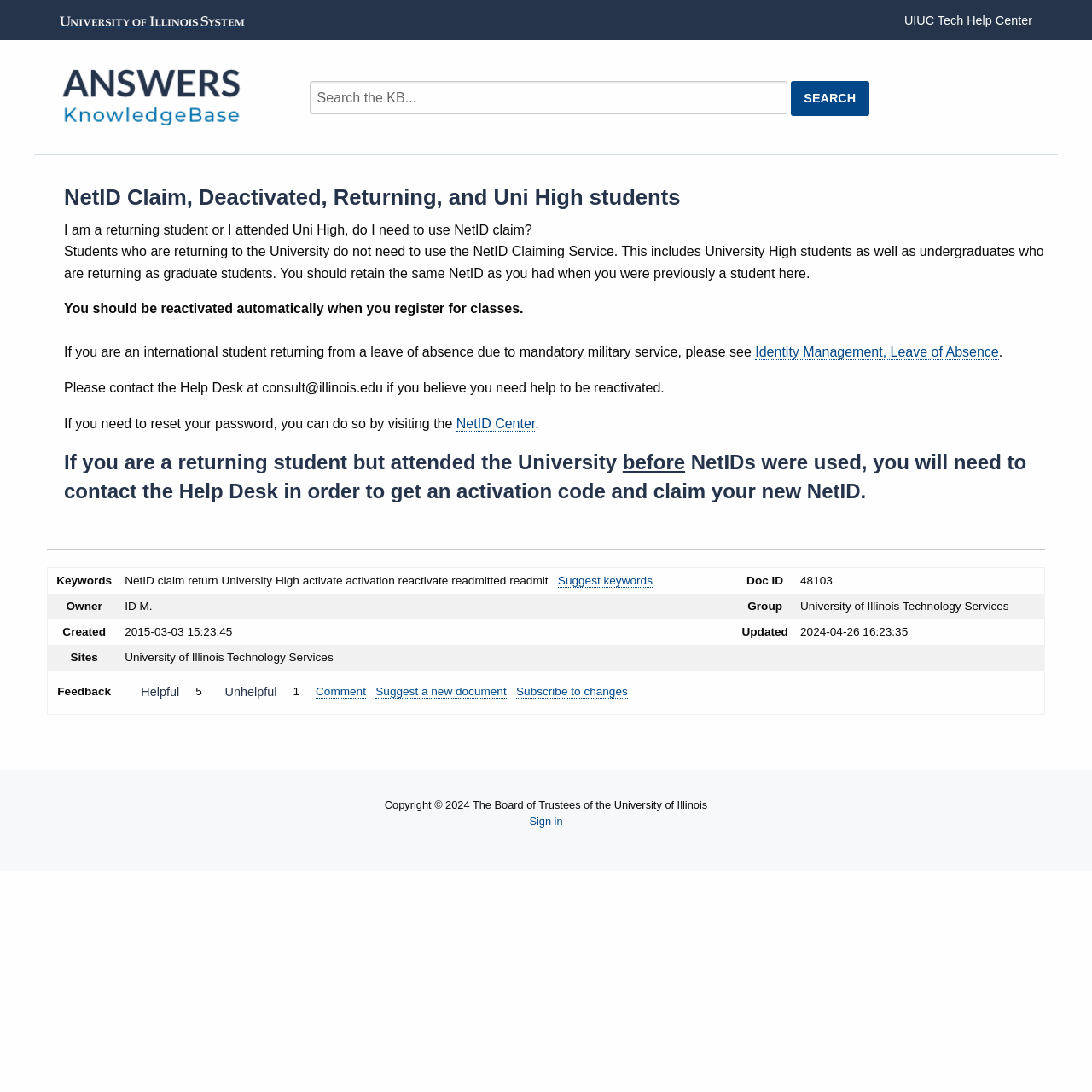What should returning students do to reactivate their NetID?
Please provide a comprehensive answer based on the visual information in the image.

According to the webpage, returning students do not need to use the NetID Claiming Service and should retain their same NetID. They should be reactivated automatically when they register for classes.